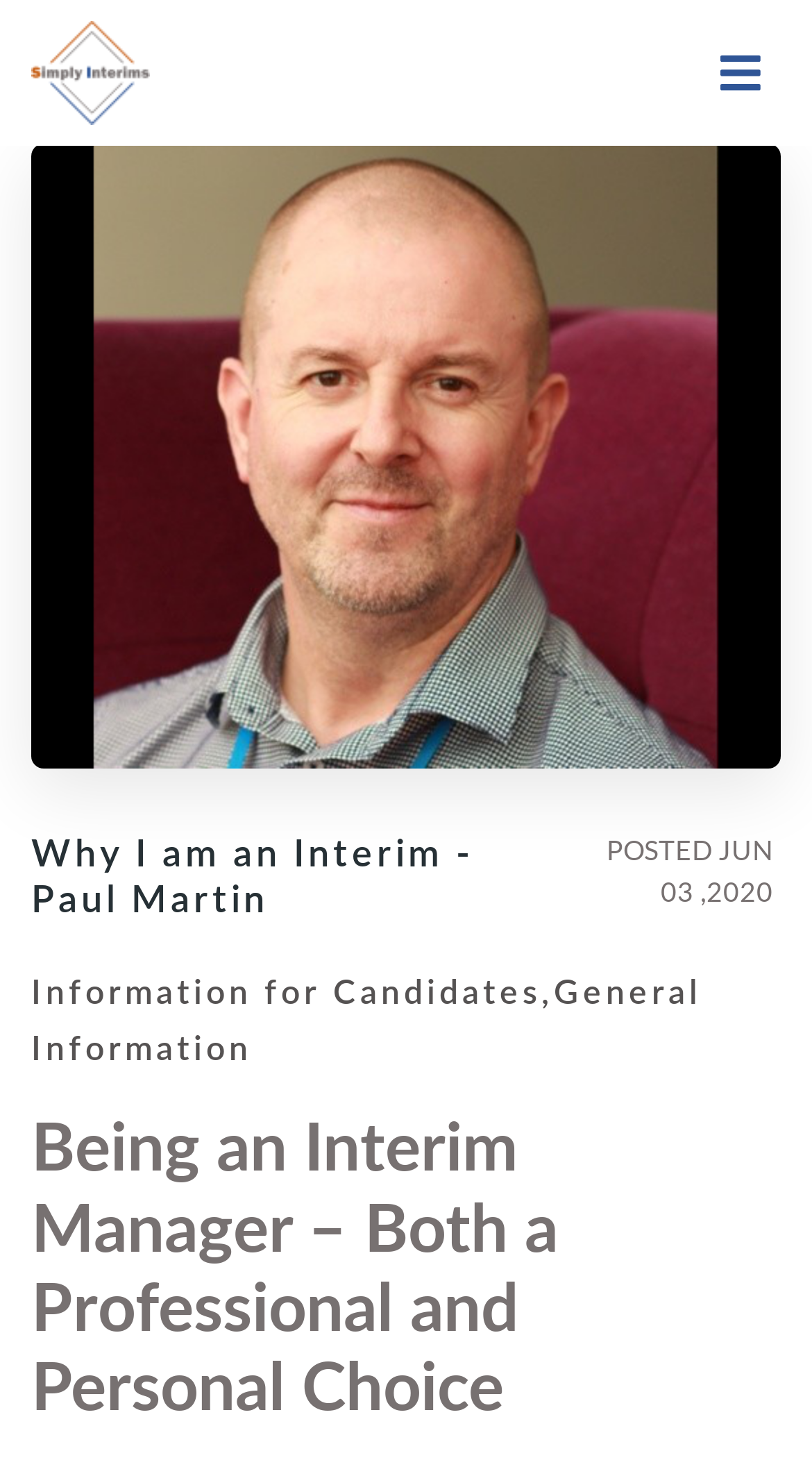What is the topic of the article?
We need a detailed and meticulous answer to the question.

I inferred the topic of the article by reading the main heading 'Why I am an Interim - Paul Martin' and the subheading 'Being an Interim Manager – Both a Professional and Personal Choice'.